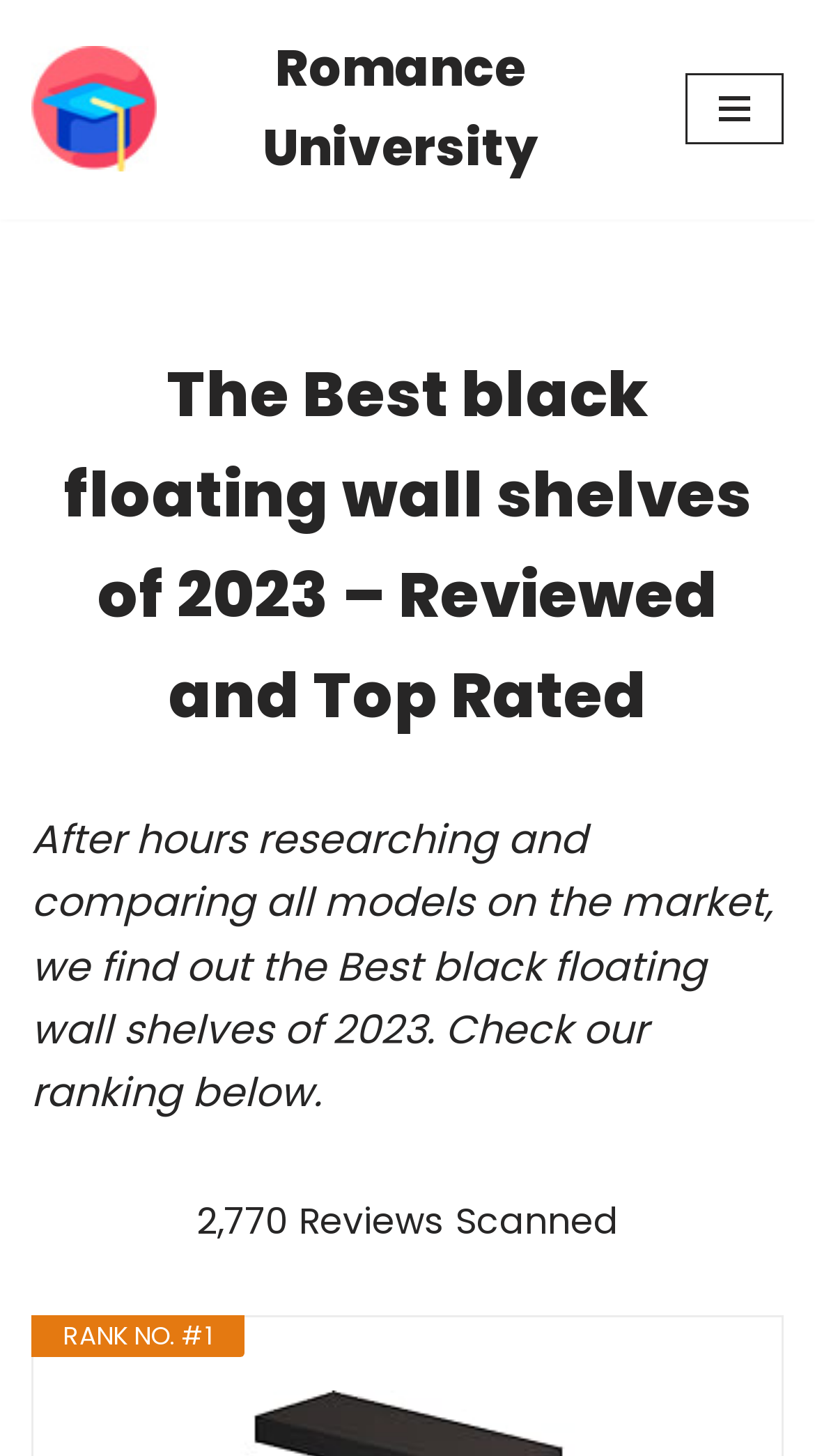What is the estimated time spent on researching black floating wall shelves?
Refer to the image and provide a detailed answer to the question.

The webpage mentions 'After hours researching and comparing all models on the market', suggesting that the authors spent a significant amount of time, estimated to be several hours, researching and comparing different black floating wall shelves to provide an informed ranking and review.